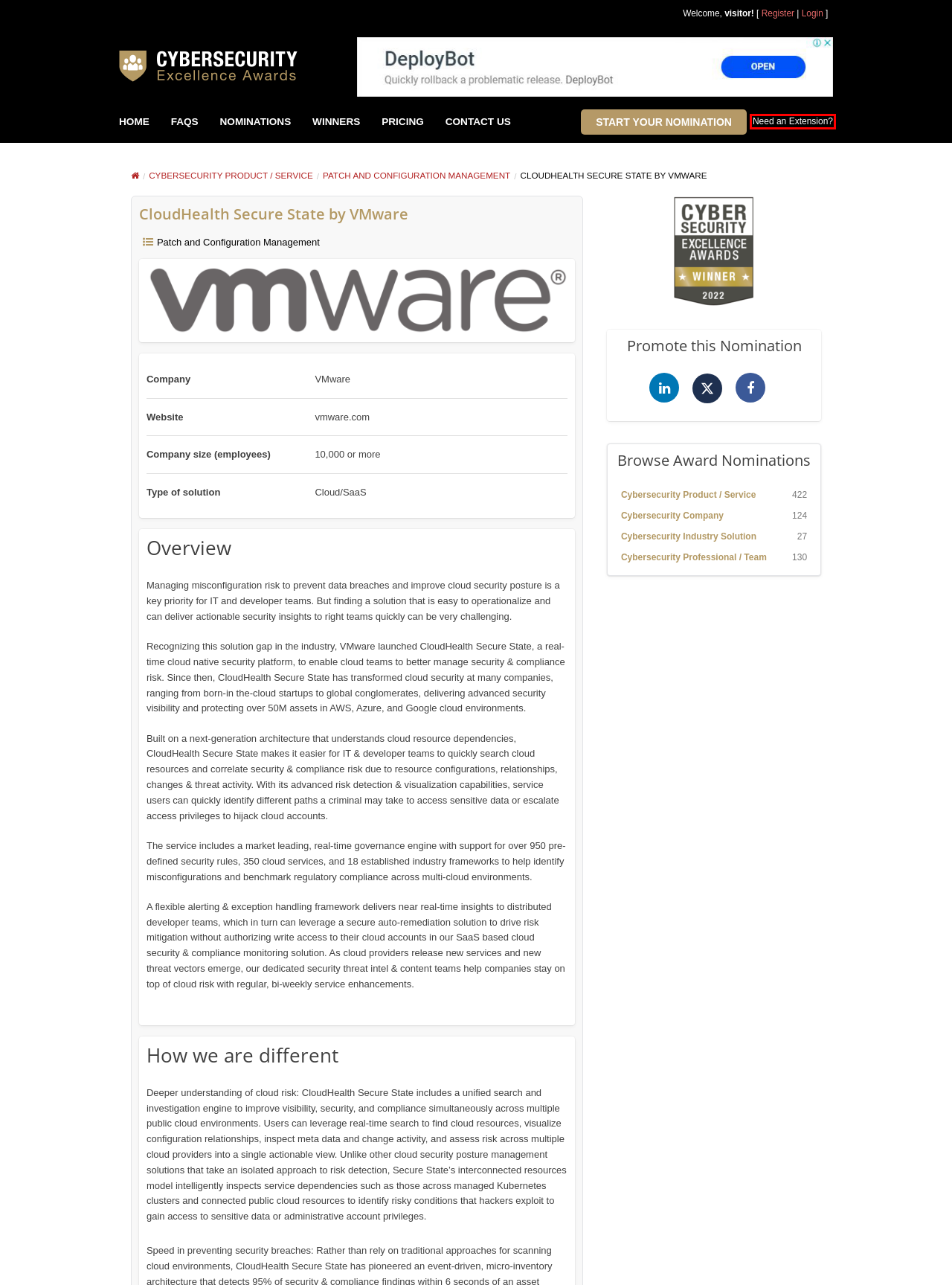You have a screenshot of a webpage with an element surrounded by a red bounding box. Choose the webpage description that best describes the new page after clicking the element inside the red bounding box. Here are the candidates:
A. Cybersecurity Product / Service Archives - Cybersecurity Excellence Awards
B. Patch and Configuration Management Archives - Cybersecurity Excellence Awards
C. Cybersecurity Excellence Awards
D. Cybersecurity Company Archives - Cybersecurity Excellence Awards
E. User Registration - Cybersecurity Excellence Awards
F. Contact Us - Cybersecurity Excellence Awards
G. Cybersecurity Industry Solution Archives - Cybersecurity Excellence Awards
H. Vote - Cybersecurity Excellence Awards

F